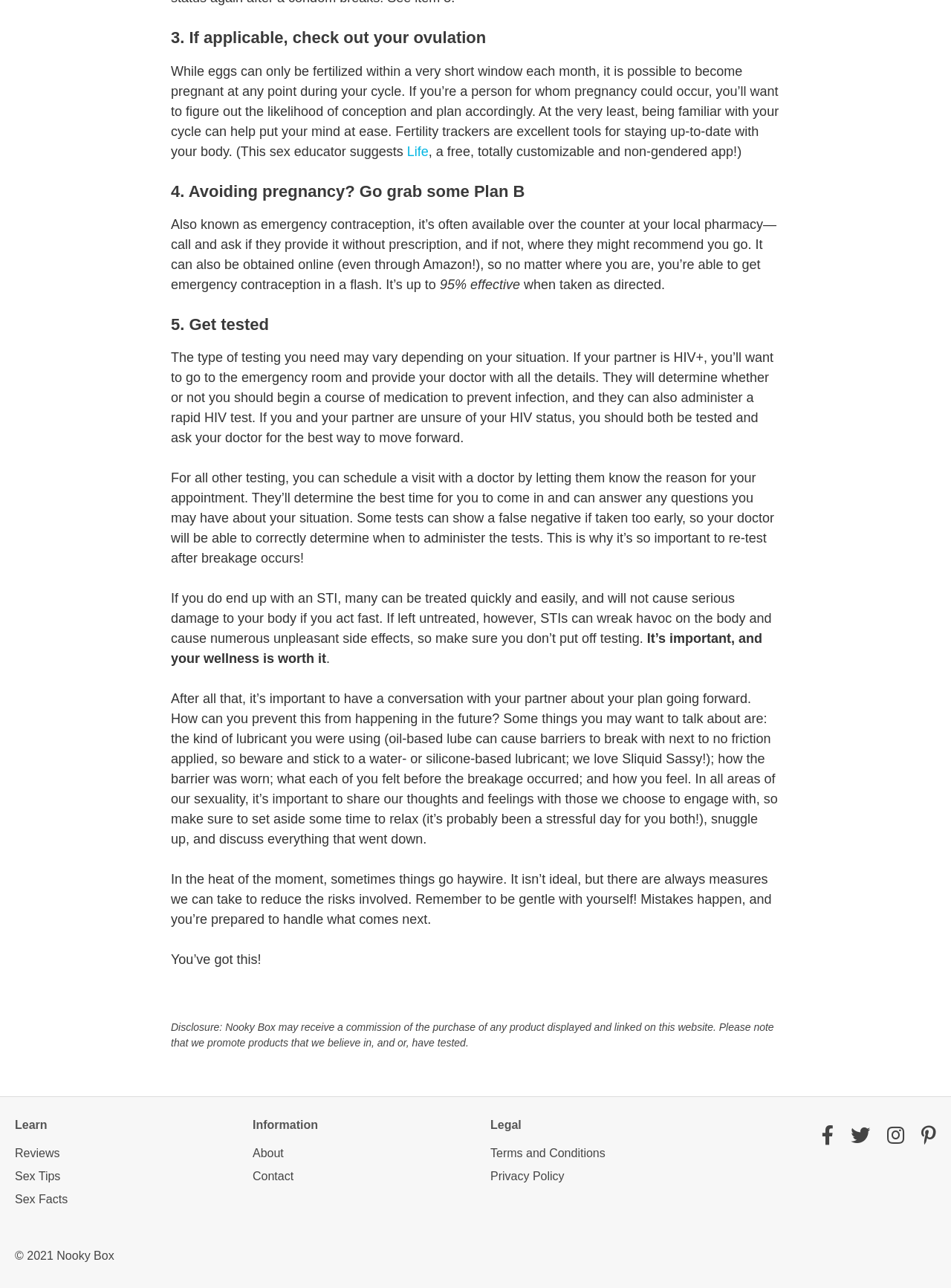Please provide a comprehensive answer to the question below using the information from the image: What is the effectiveness of Plan B?

The webpage states that Plan B, also known as emergency contraception, is 95% effective when taken as directed.